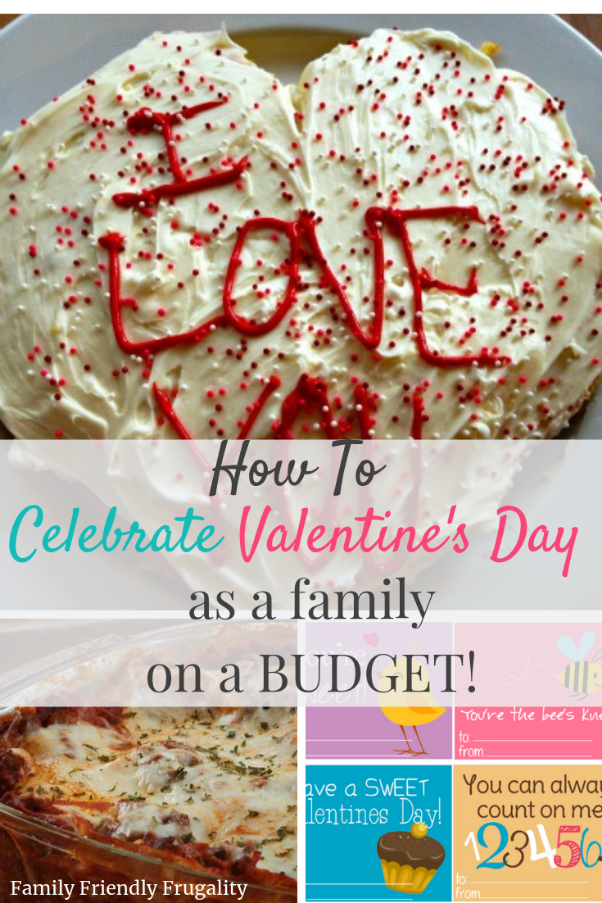What is shown below the cake?
Kindly give a detailed and elaborate answer to the question.

The image shows a graphic with a vibrant and engaging layout below the heart-shaped cake, which includes elements like a casserole dish and colorful cards with cheerful messages, reflecting a diverse range of budget-friendly celebration options.